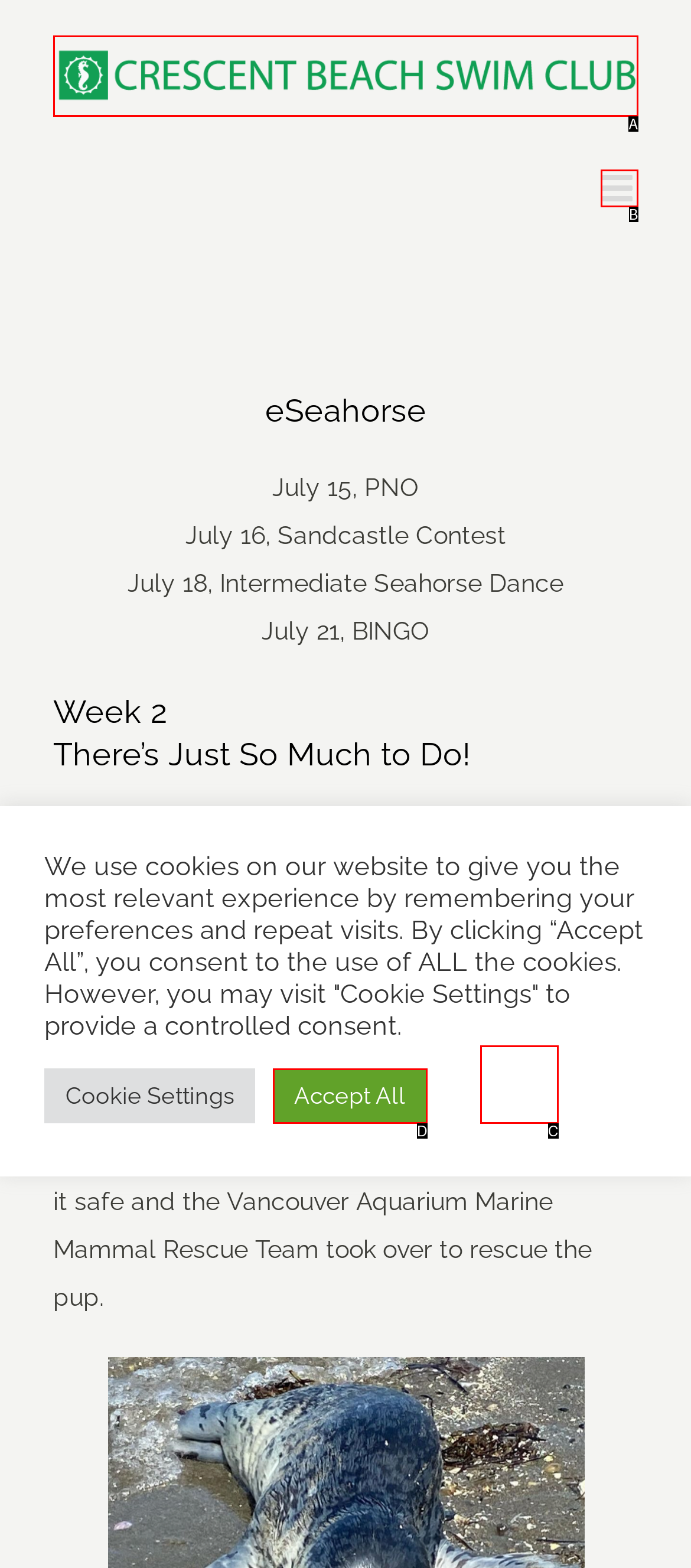Identify the bounding box that corresponds to: Go to Top
Respond with the letter of the correct option from the provided choices.

C